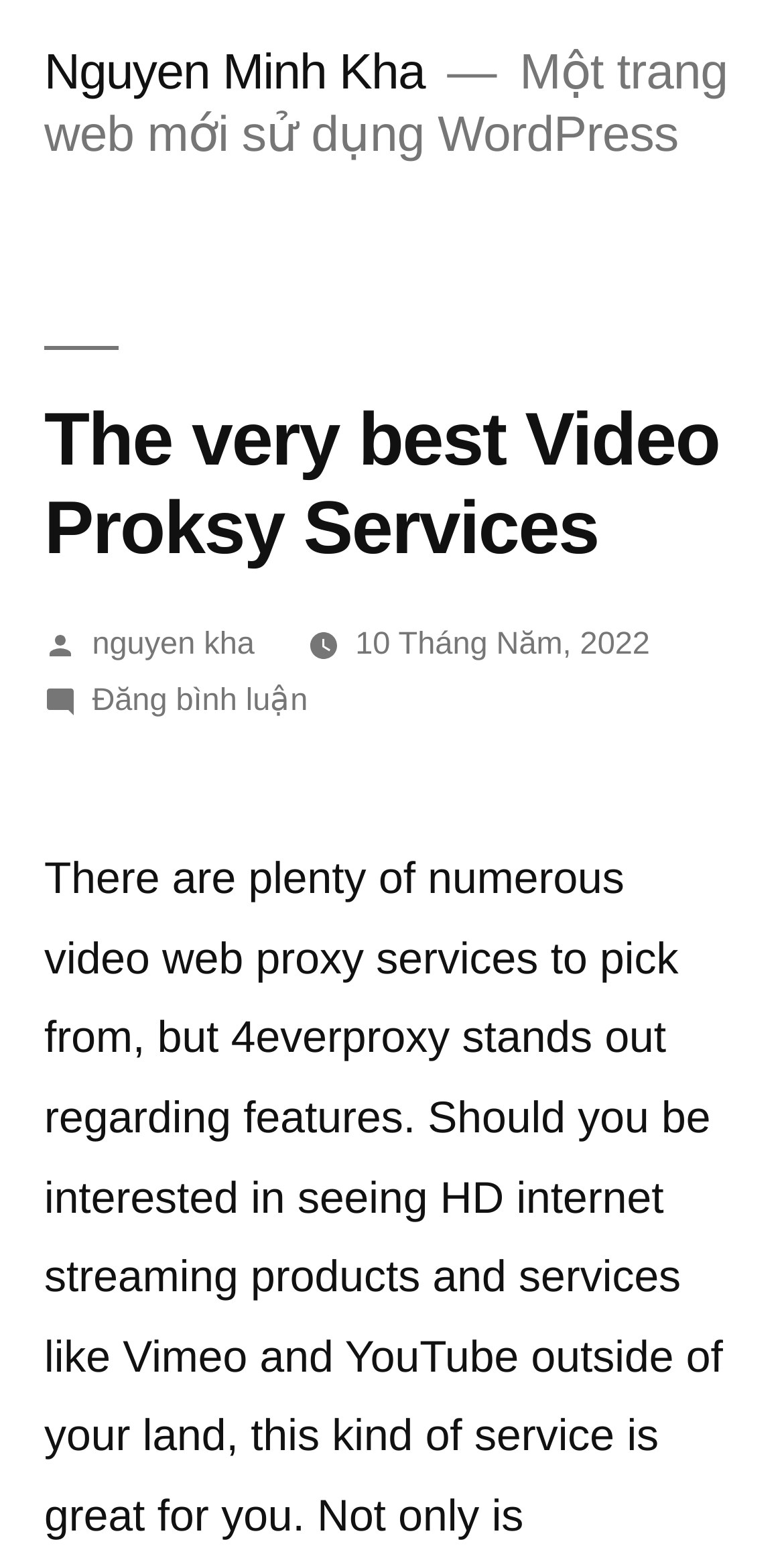What is the title of this article?
Based on the image, answer the question with a single word or brief phrase.

The very best Video Proksy Services